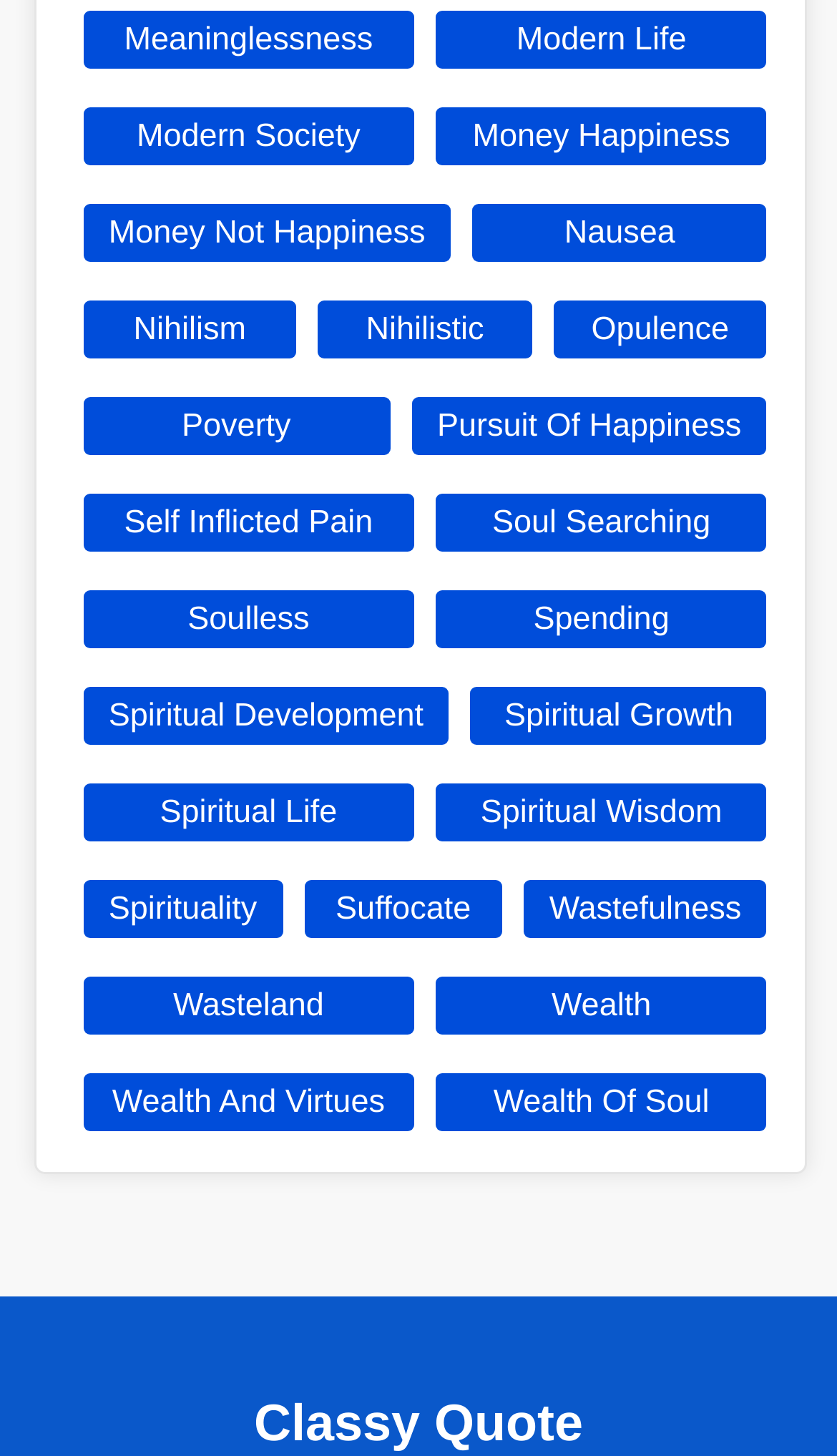Kindly determine the bounding box coordinates of the area that needs to be clicked to fulfill this instruction: "read 'Classy Quote'".

[0.04, 0.958, 0.96, 0.999]